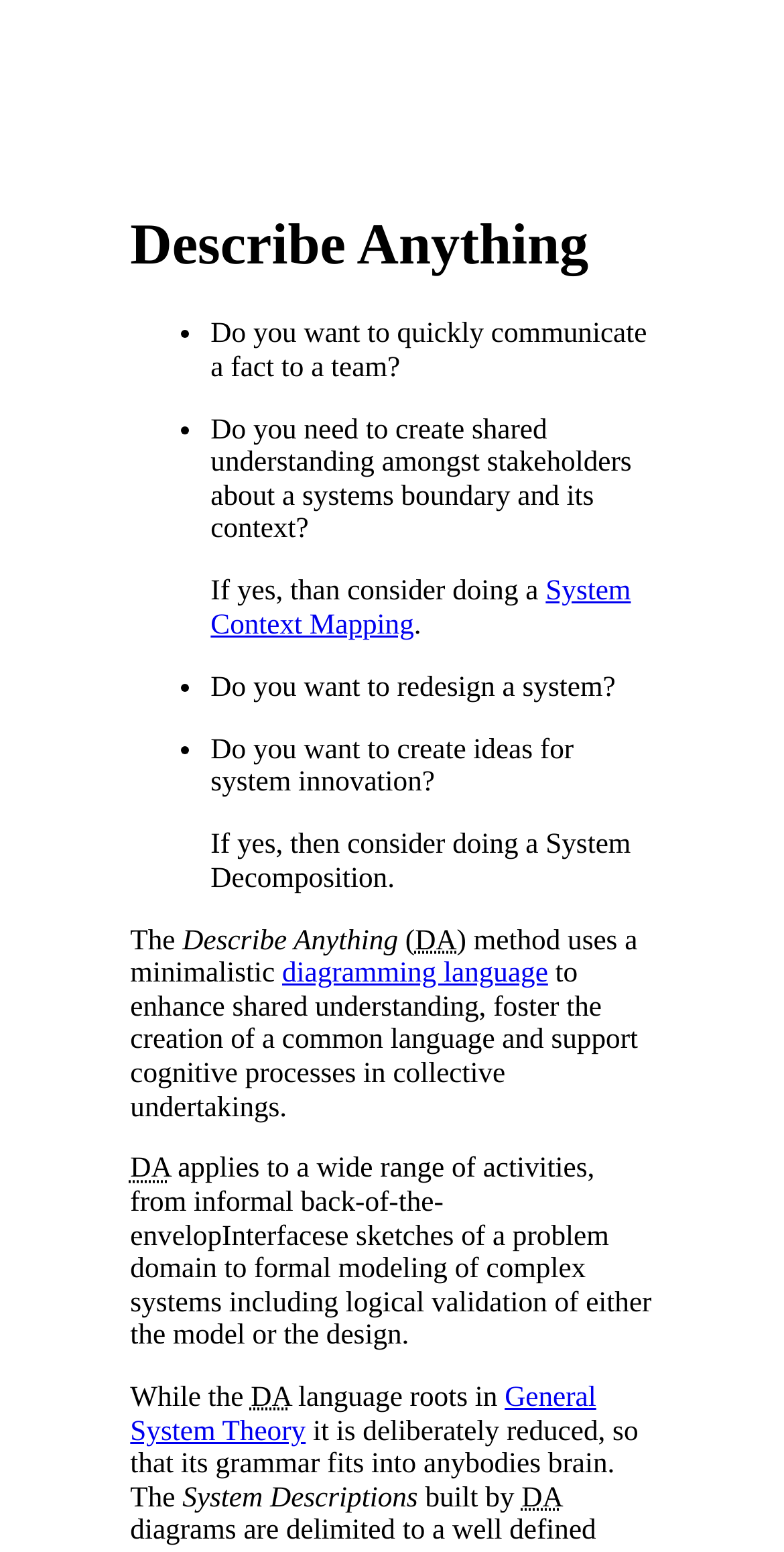What is the abbreviation of Describe Anything?
Please respond to the question with a detailed and informative answer.

The webpage uses the abbreviation 'DA' to refer to the Describe Anything method, which is mentioned multiple times on the page.